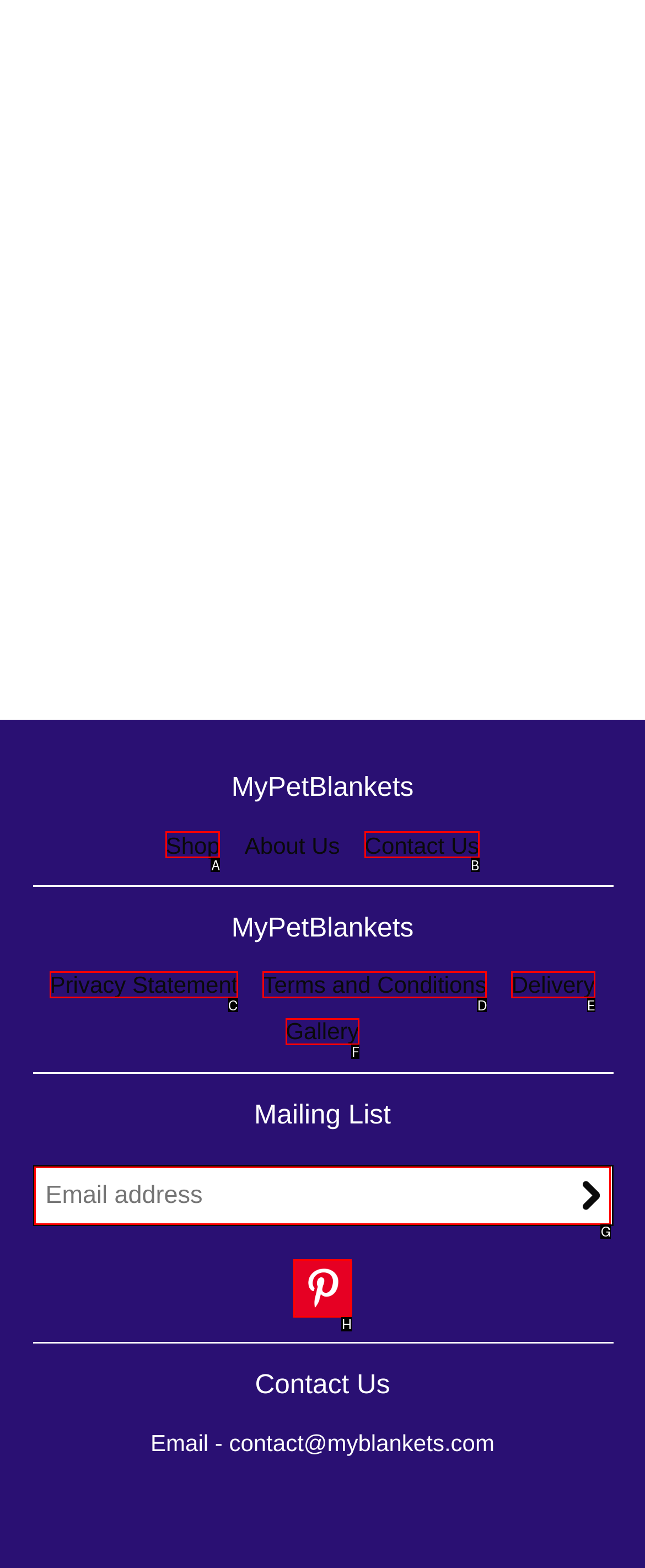Provide the letter of the HTML element that you need to click on to perform the task: Enter email address.
Answer with the letter corresponding to the correct option.

G